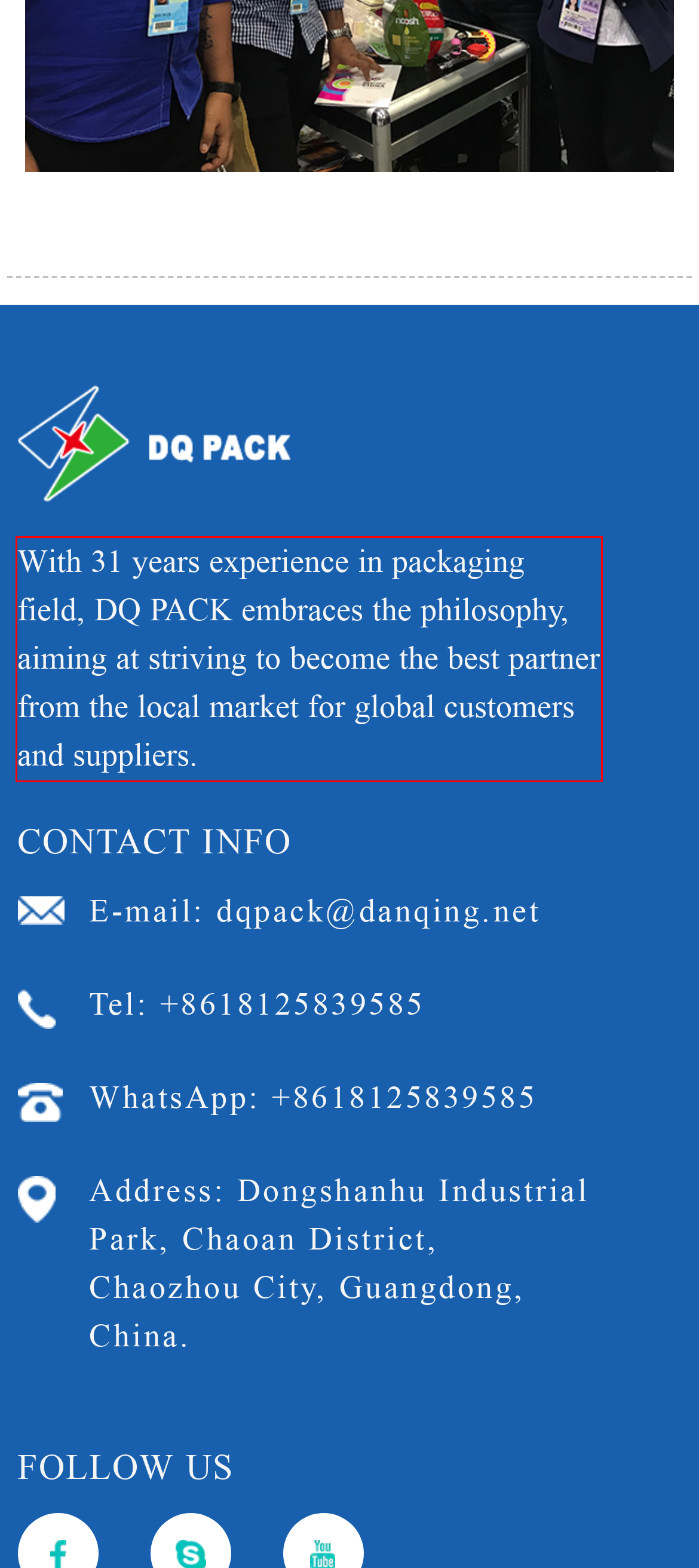With the provided screenshot of a webpage, locate the red bounding box and perform OCR to extract the text content inside it.

With 31 years experience in packaging field, DQ PACK embraces the philosophy, aiming at striving to become the best partner from the local market for global customers and suppliers.